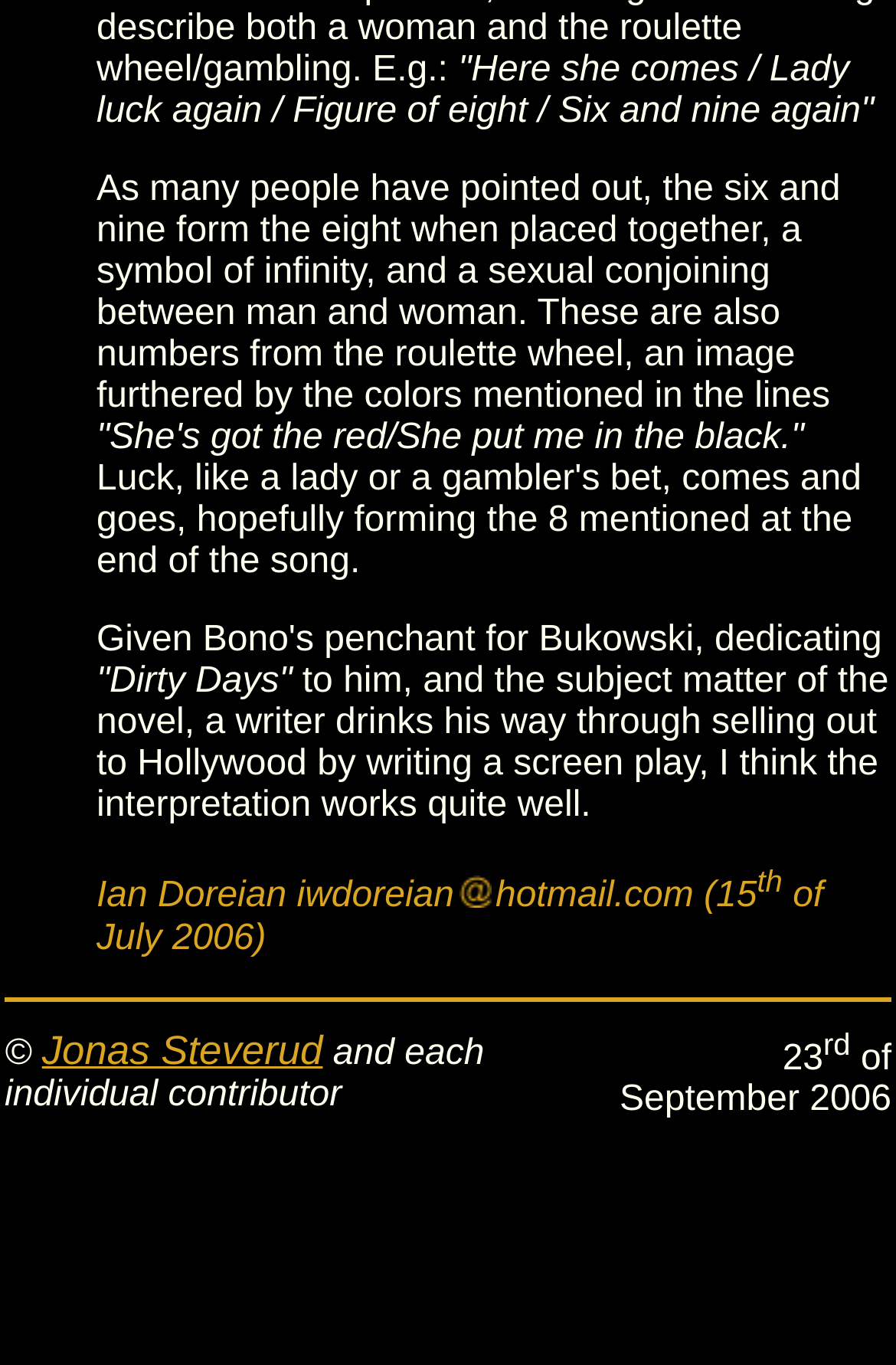What is the song lyric about?
Based on the content of the image, thoroughly explain and answer the question.

The song lyric is about Lady luck and roulette wheel, as indicated by the text 'Here she comes / Lady luck again / Figure of eight / Six and nine again' and further explained by the following text 'As many people have pointed out, the six and nine form the eight when placed together, a symbol of infinity, and a sexual conjoining between man and woman. These are also numbers from the roulette wheel, an image furthered by the colors mentioned in the lines'.